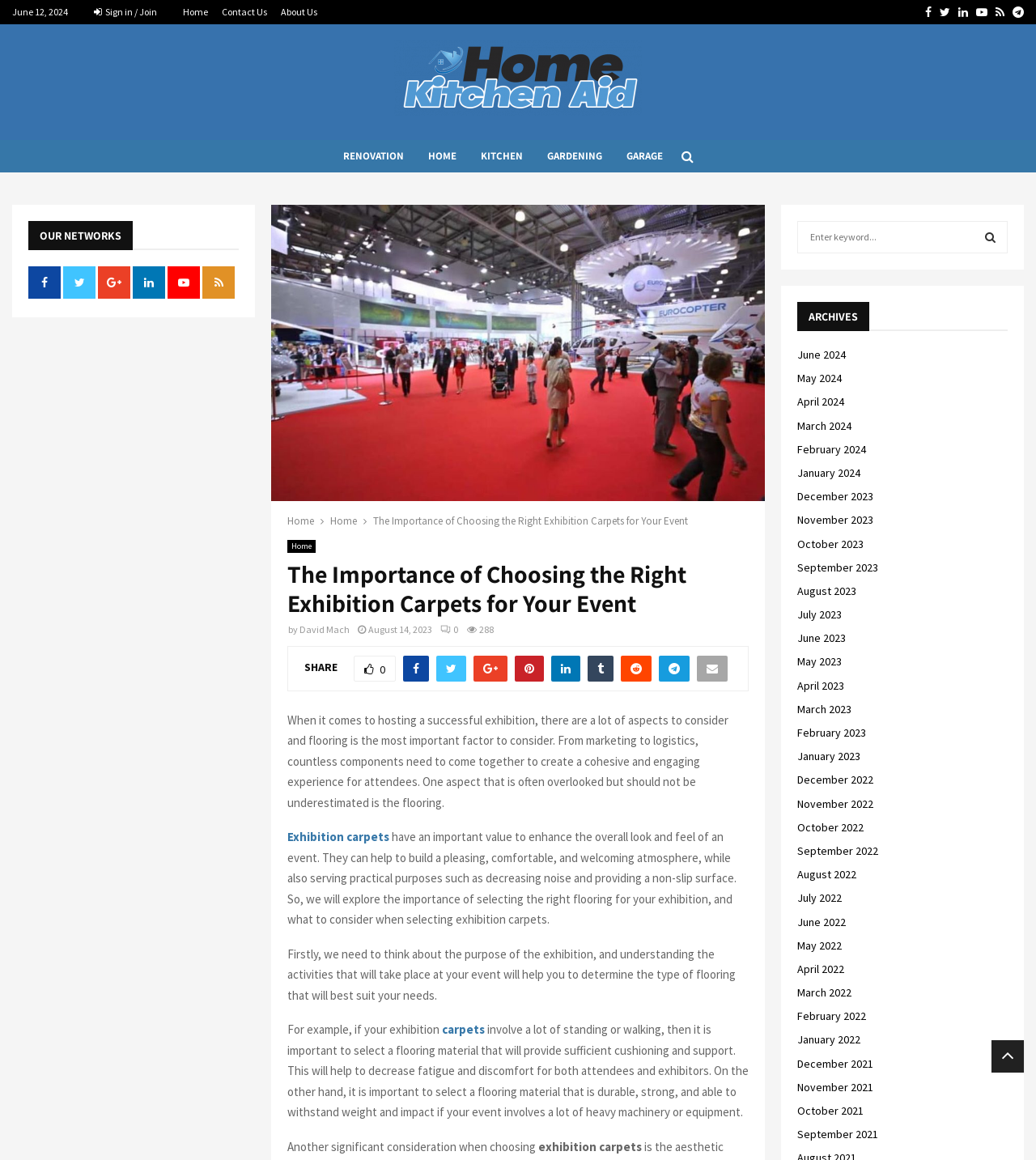What is the function of the search box?
Please use the image to deliver a detailed and complete answer.

The search box is located at the top right corner of the webpage, and it allows users to search for specific content within the website. The placeholder text 'Search for:' indicates that users can type in keywords or phrases to find relevant results.